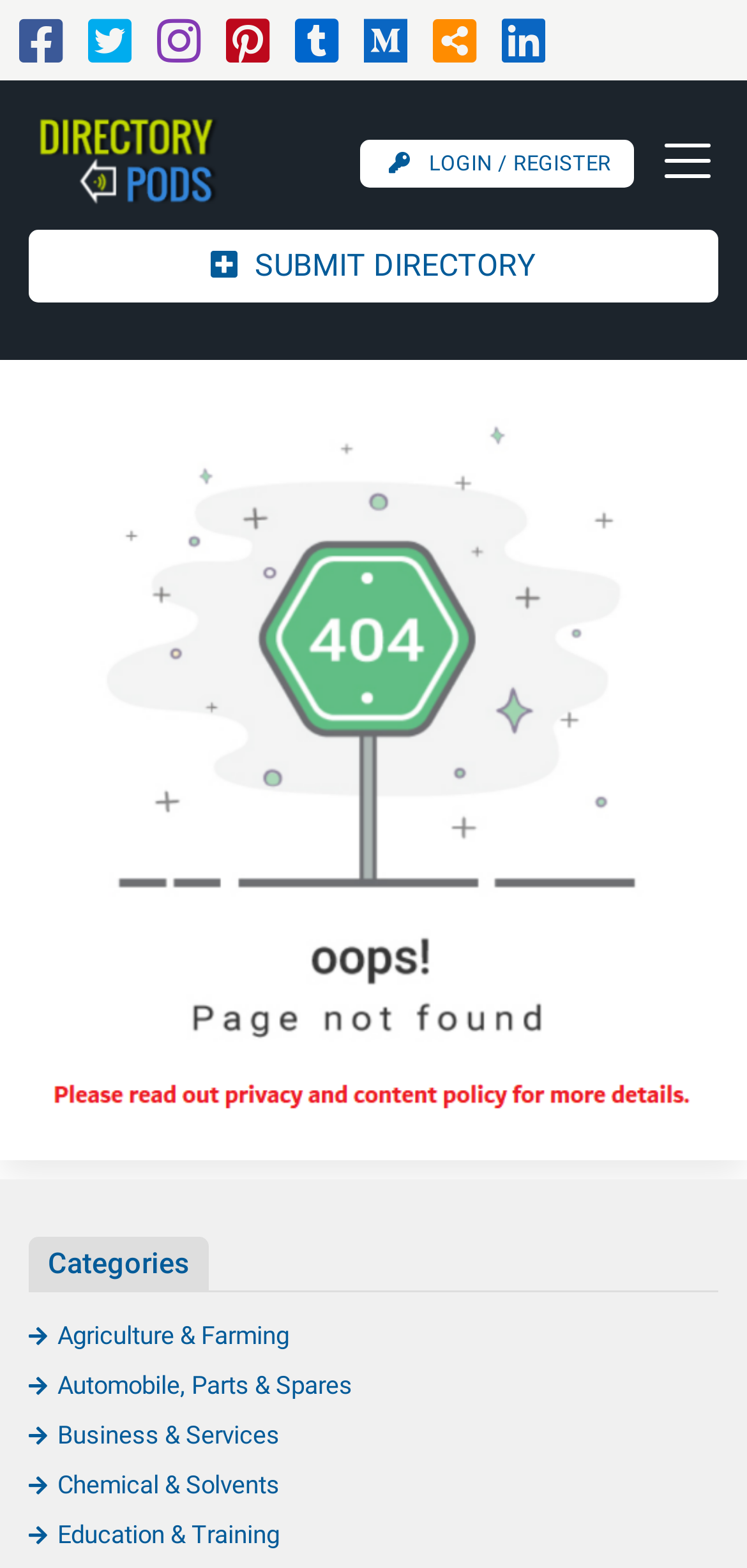Please determine the bounding box coordinates of the section I need to click to accomplish this instruction: "Browse the Agriculture & Farming category".

[0.038, 0.843, 0.387, 0.861]